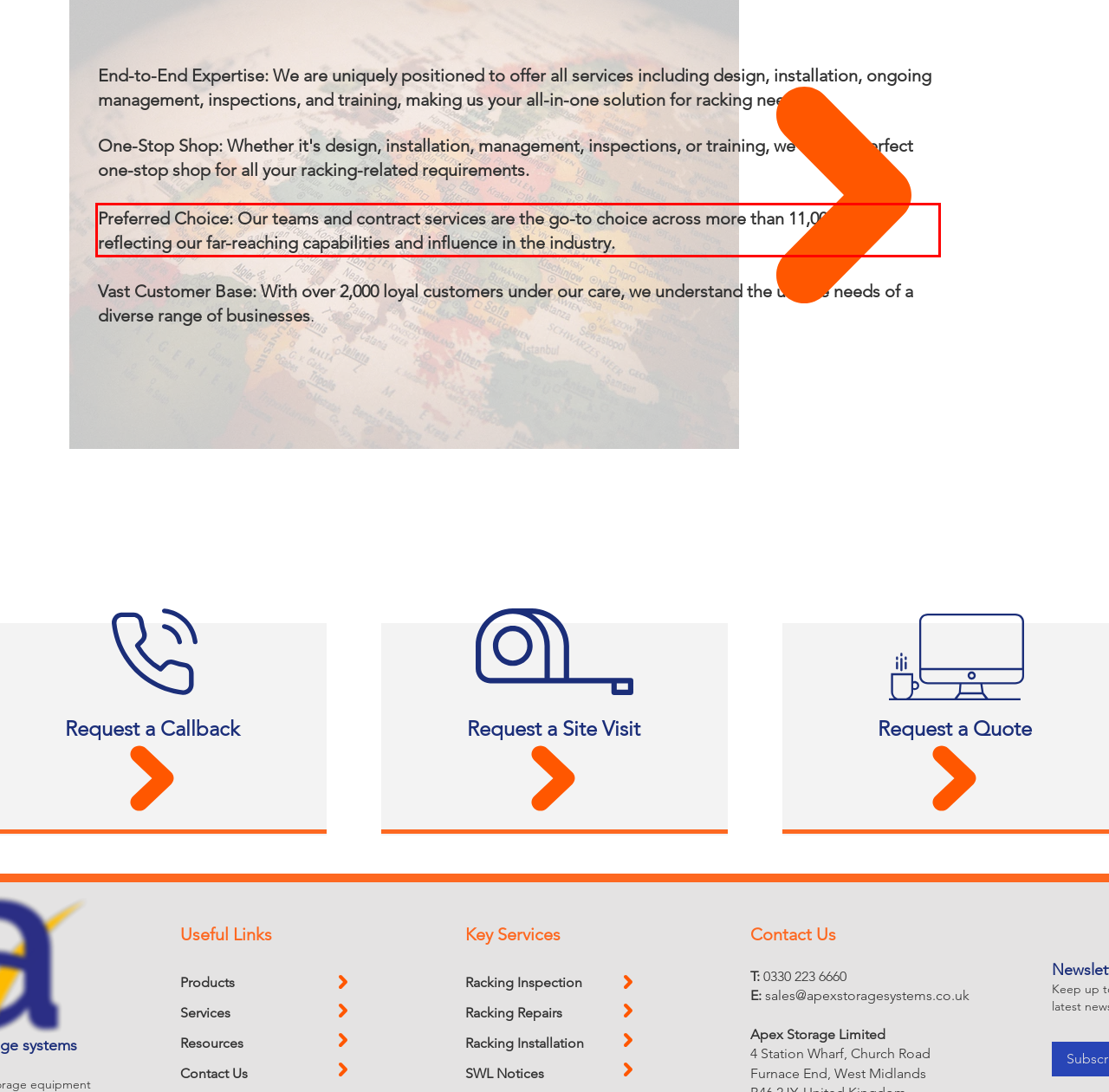Given a screenshot of a webpage, locate the red bounding box and extract the text it encloses.

Preferred Choice: Our teams and contract services are the go-to choice across more than 11,000 sites, reflecting our far-reaching capabilities and influence in the industry.